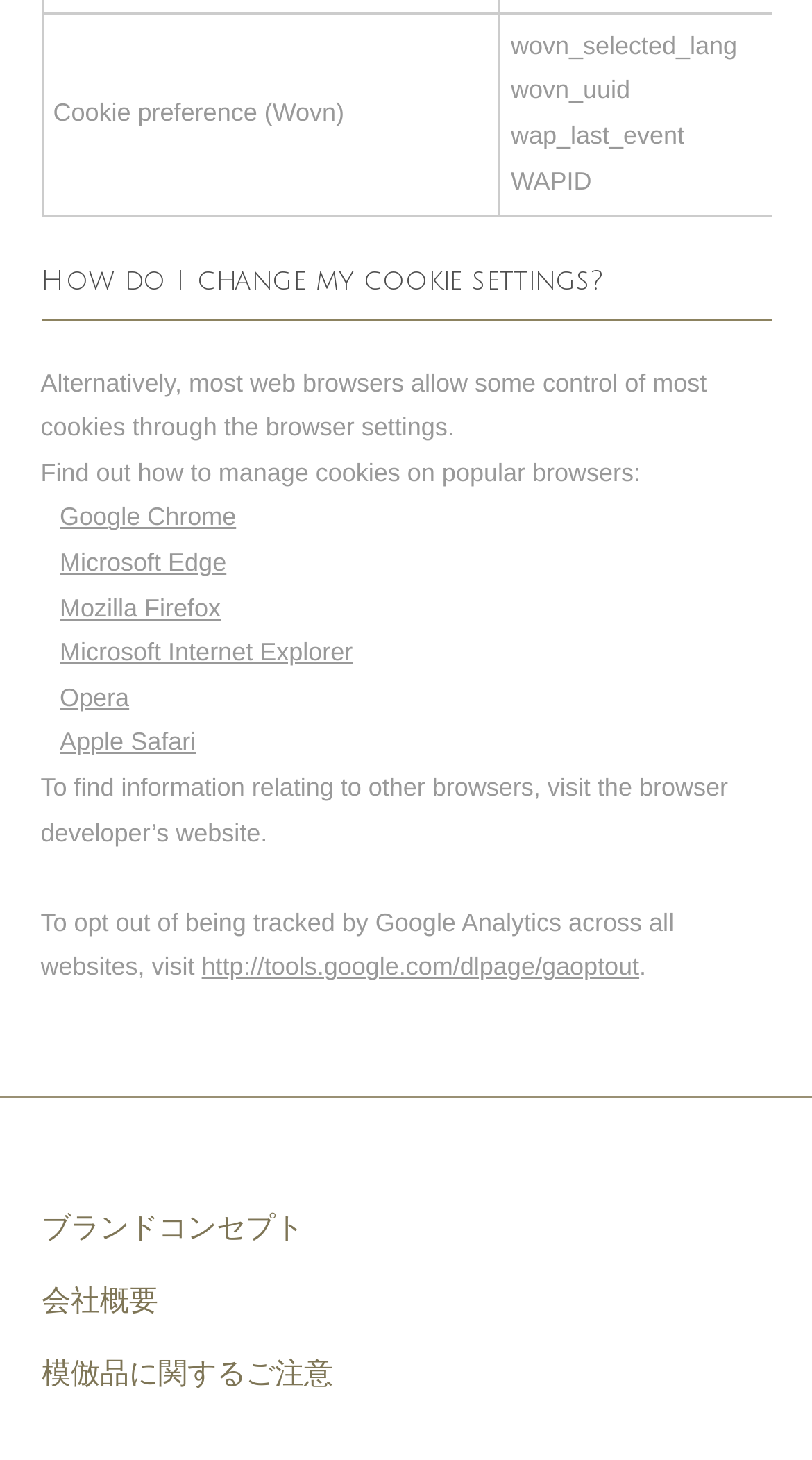Determine the bounding box coordinates for the area that needs to be clicked to fulfill this task: "Click on 会社概要". The coordinates must be given as four float numbers between 0 and 1, i.e., [left, top, right, bottom].

[0.051, 0.879, 0.195, 0.902]